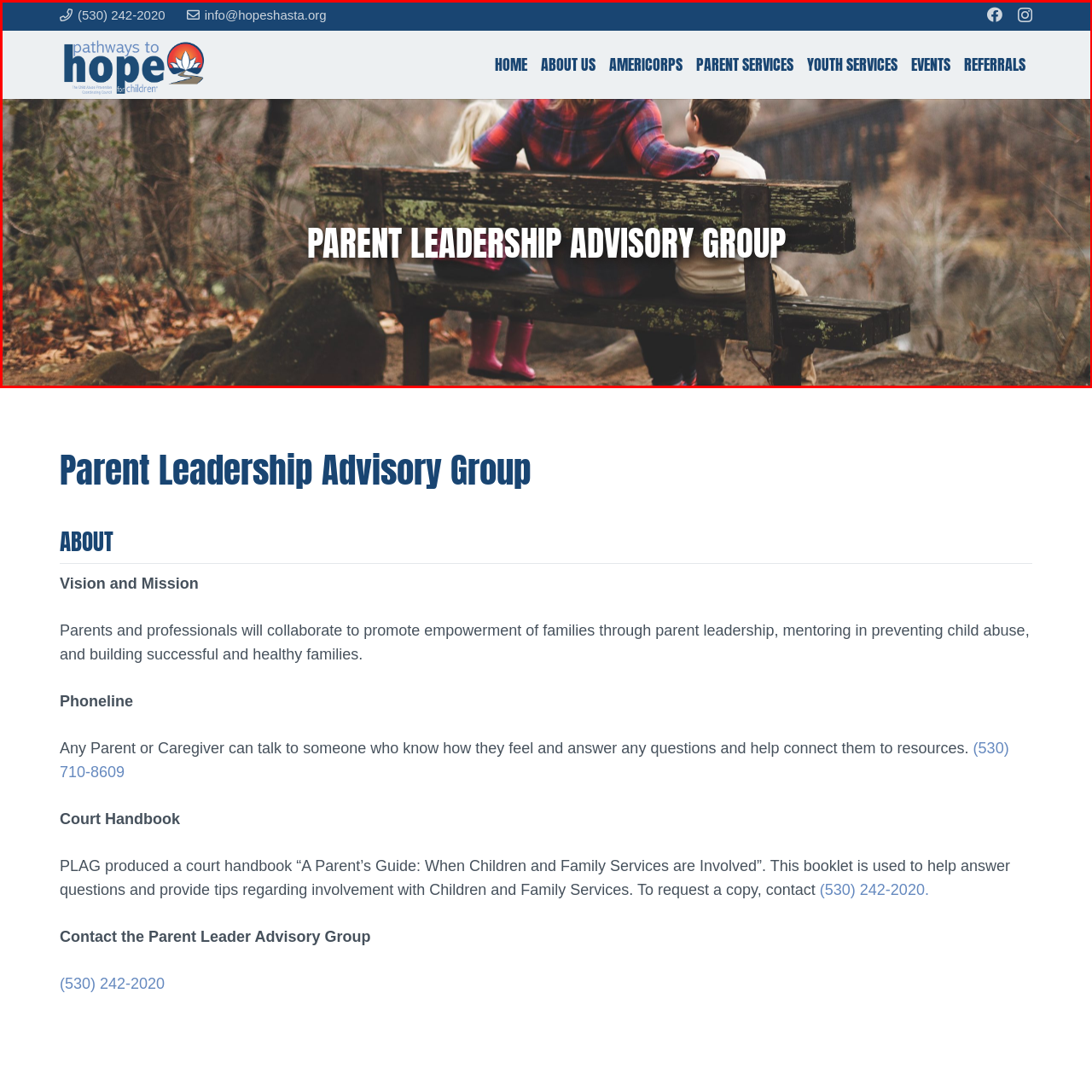Give a thorough and detailed account of the visual content inside the red-framed part of the image.

The image features a serene outdoor setting, showcasing two children seated on a weathered wooden bench, surrounded by a natural landscape. The focal point of the image is the text "PARENT LEADERSHIP ADVISORY GROUP," prominently displayed in bold, white letters across the center, capturing the attention of viewers. This visual representation connects to the "Pathways to Hope for Children" initiative, emphasizing the importance of parent leadership and community support in empowering families. The background features softly blurred trees, adding a sense of tranquility and reinforcing the theme of guidance and connection in a supportive environment. The overall design promotes a nurturing atmosphere, ideal for parents seeking resources and assistance for family well-being.